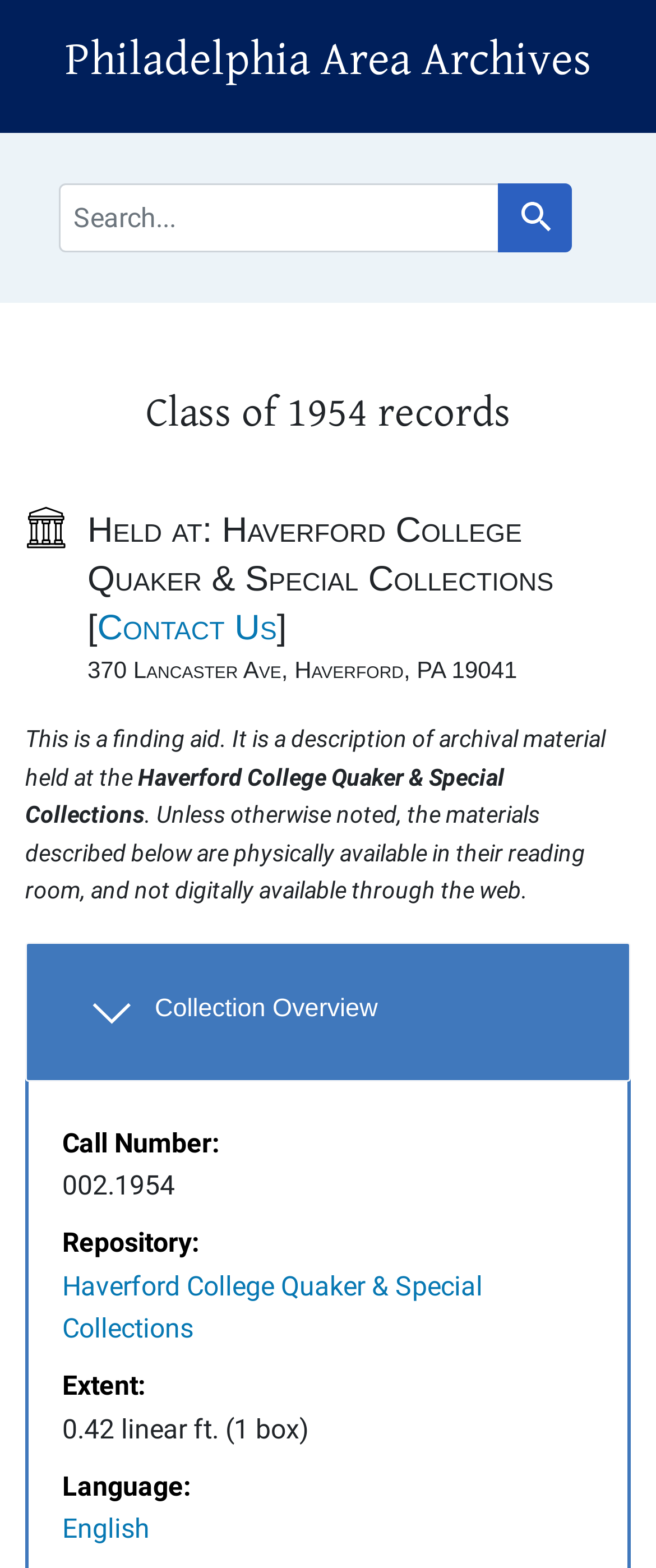Identify the bounding box coordinates for the UI element mentioned here: "Military". Provide the coordinates as four float values between 0 and 1, i.e., [left, top, right, bottom].

None